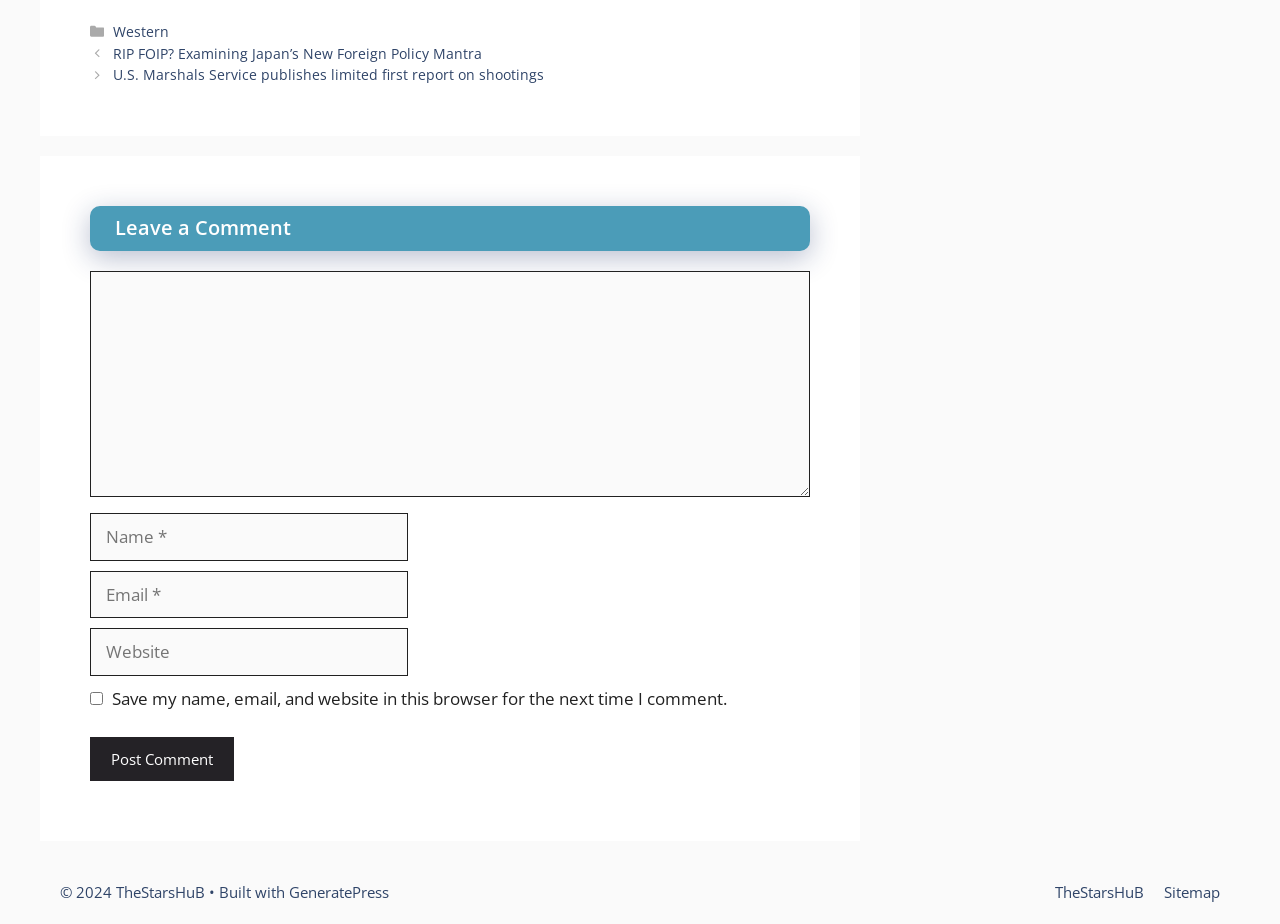Please find the bounding box for the UI component described as follows: "parent_node: Comment name="email" placeholder="Email *"".

[0.07, 0.618, 0.319, 0.669]